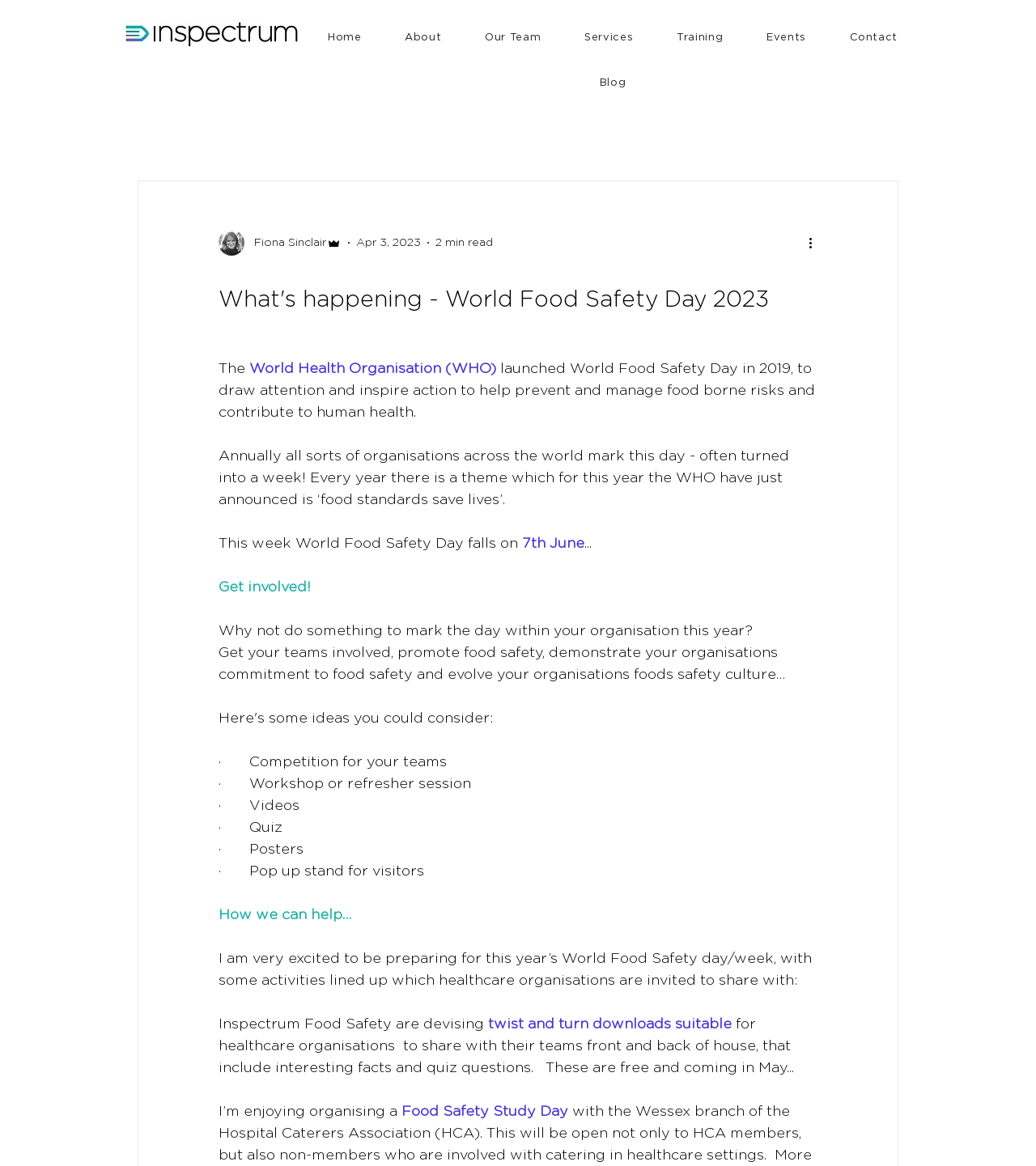Identify the title of the webpage and provide its text content.

What's happening - World Food Safety Day 2023